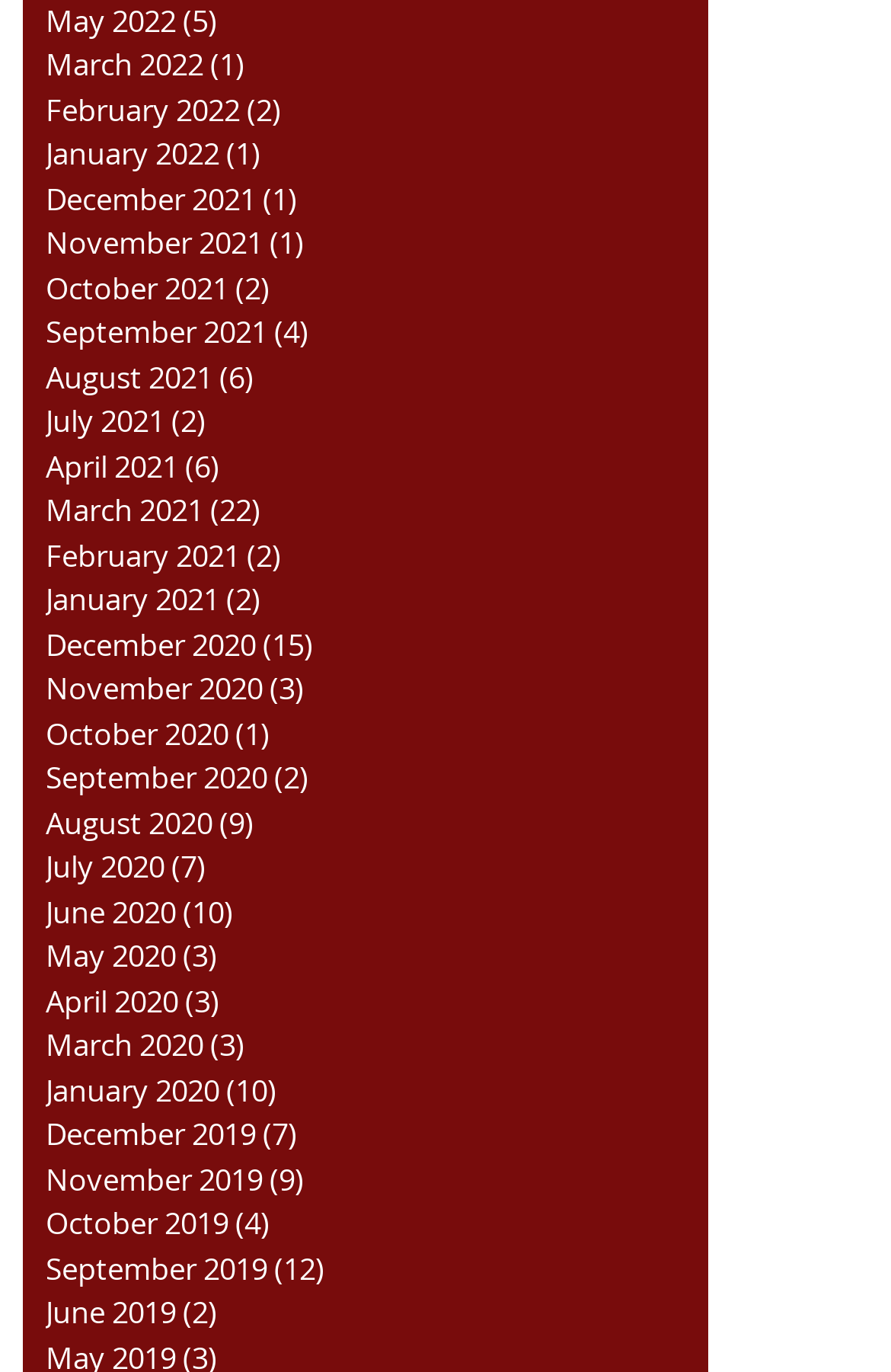How many posts are there in total for 2020?
Answer the question with a single word or phrase by looking at the picture.

43